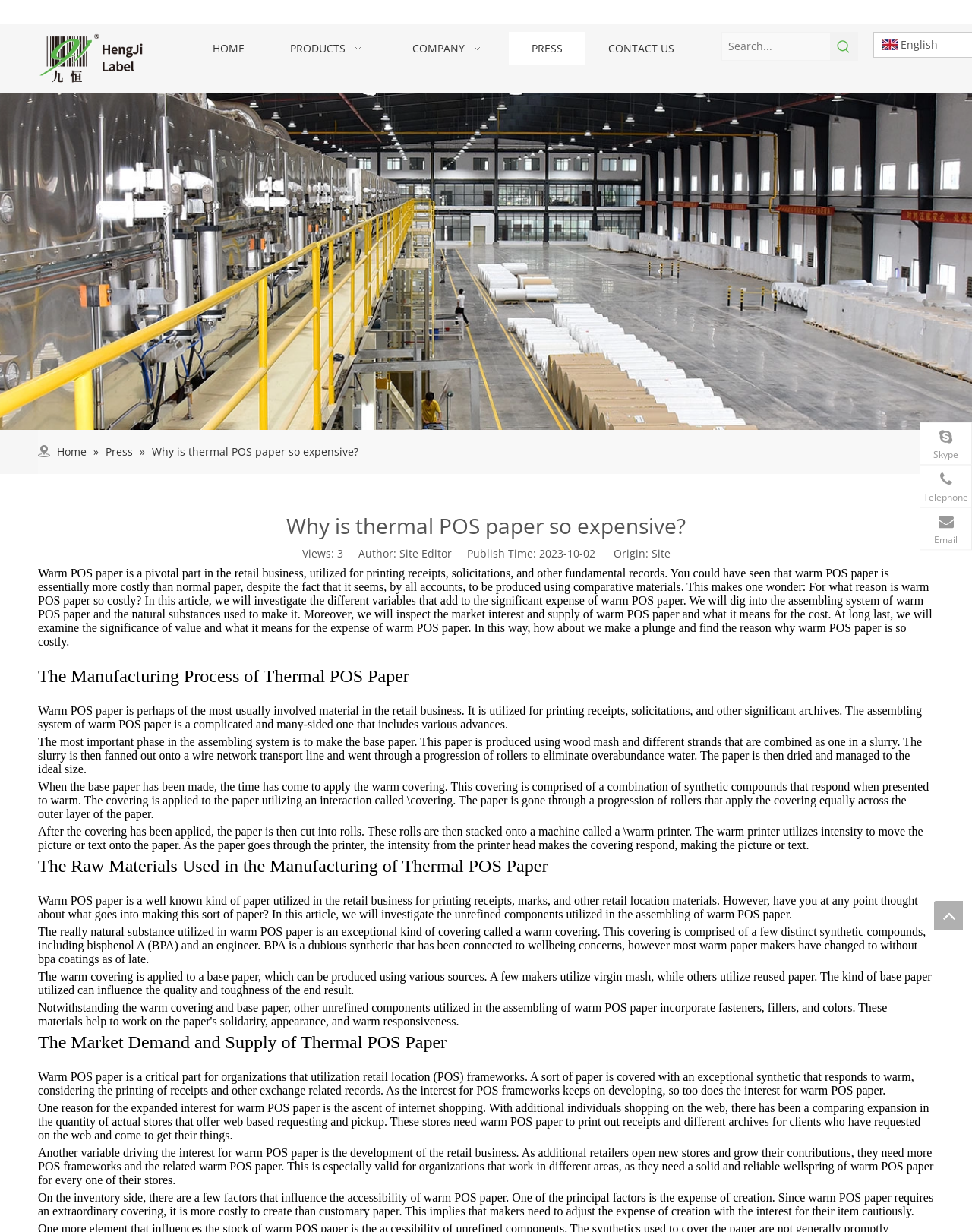Find and provide the bounding box coordinates for the UI element described with: "简体中文".

None